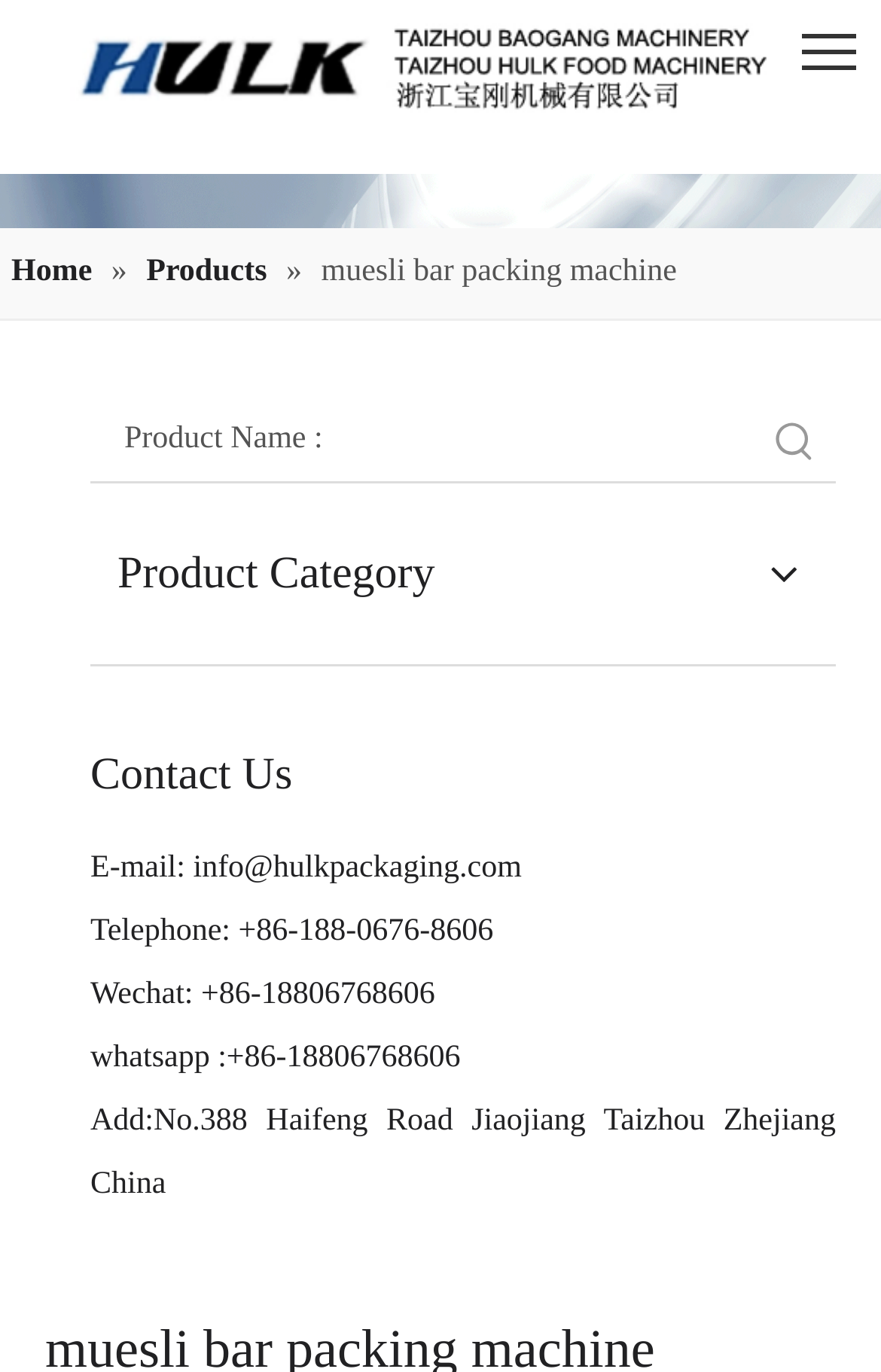Please identify the bounding box coordinates of the area that needs to be clicked to fulfill the following instruction: "contact us via email."

[0.103, 0.802, 0.592, 0.827]